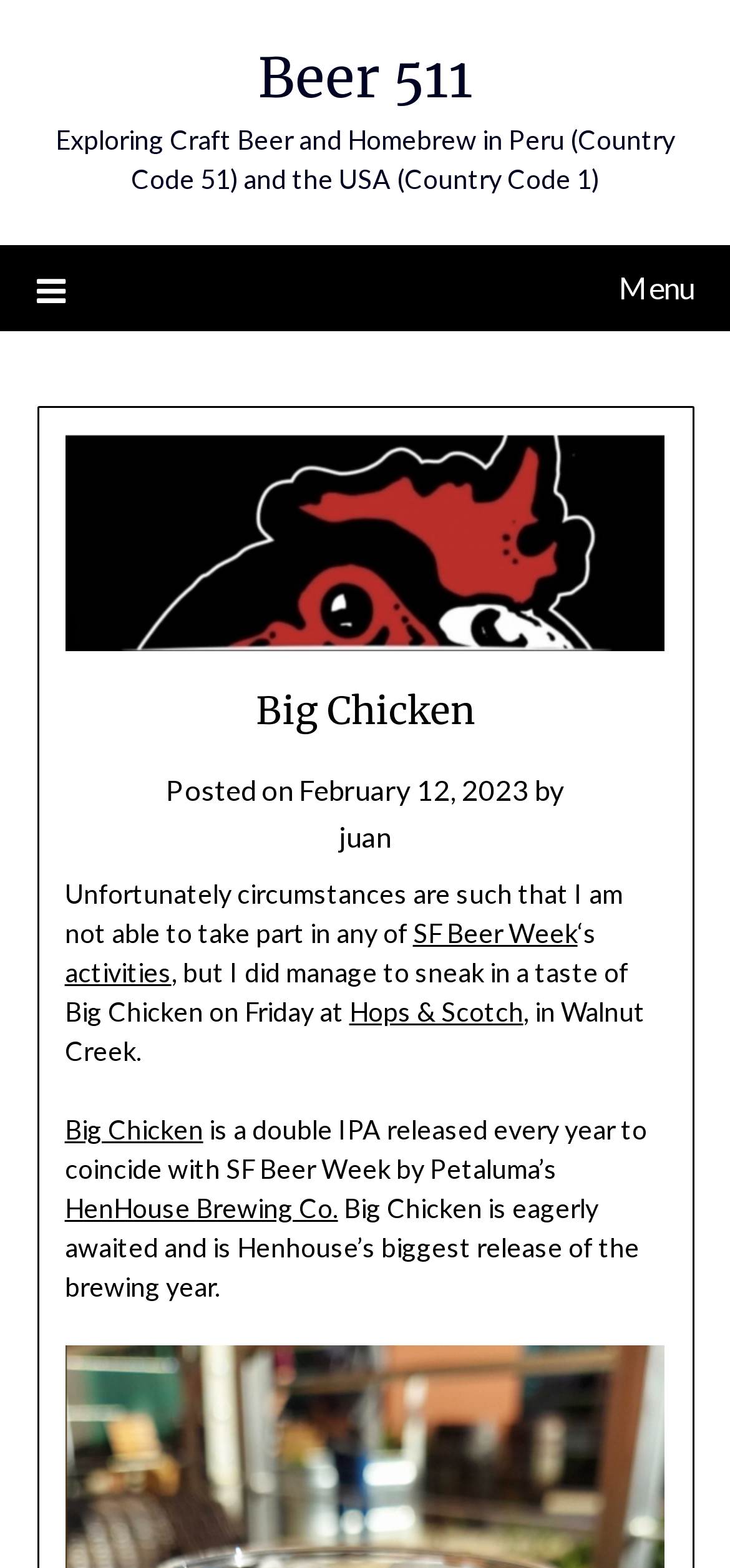Using the element description: "Beer 511", determine the bounding box coordinates. The coordinates should be in the format [left, top, right, bottom], with values between 0 and 1.

[0.353, 0.027, 0.647, 0.072]